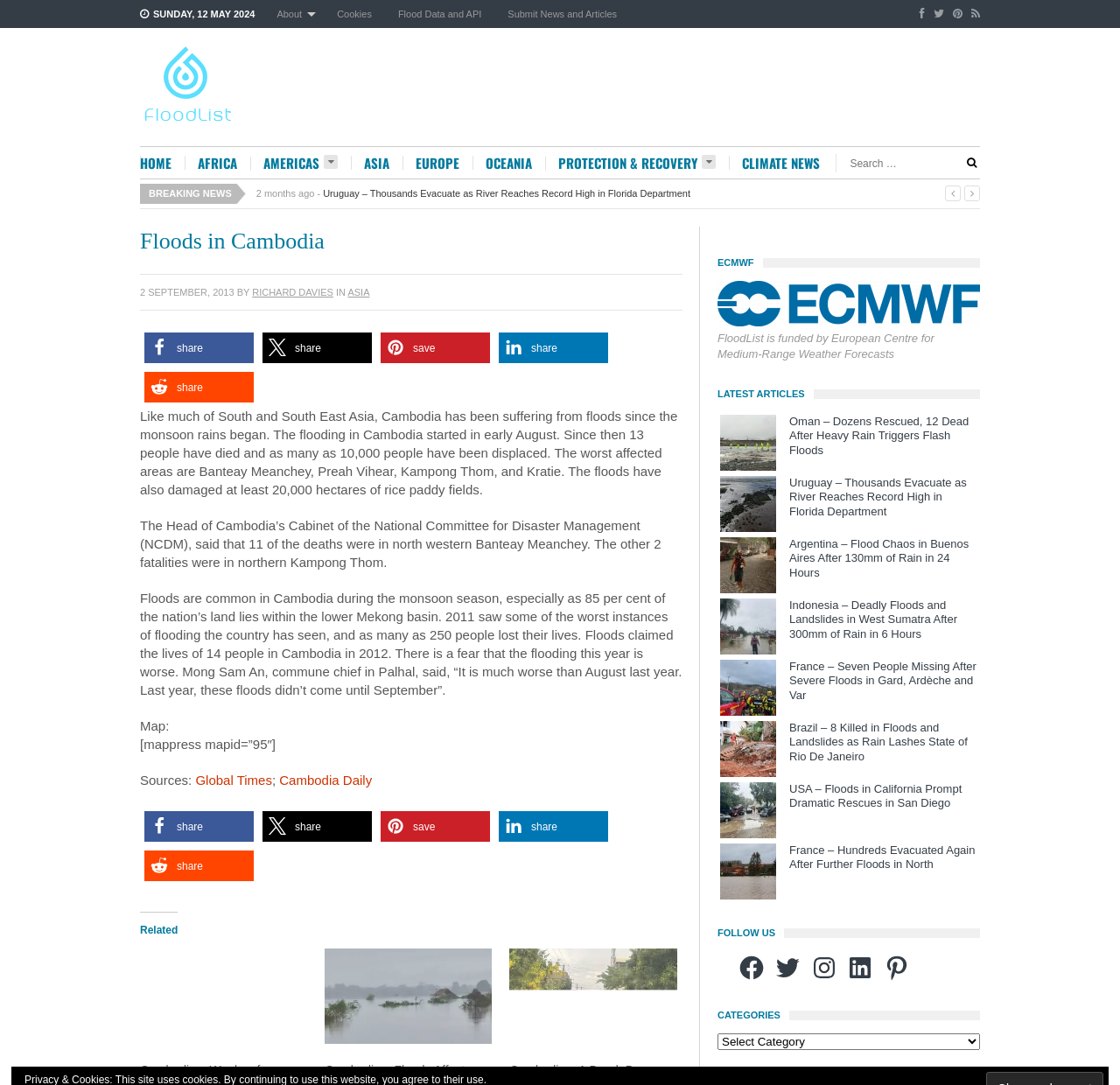What is the name of the person quoted in the article?
Refer to the screenshot and answer in one word or phrase.

Mong Sam An